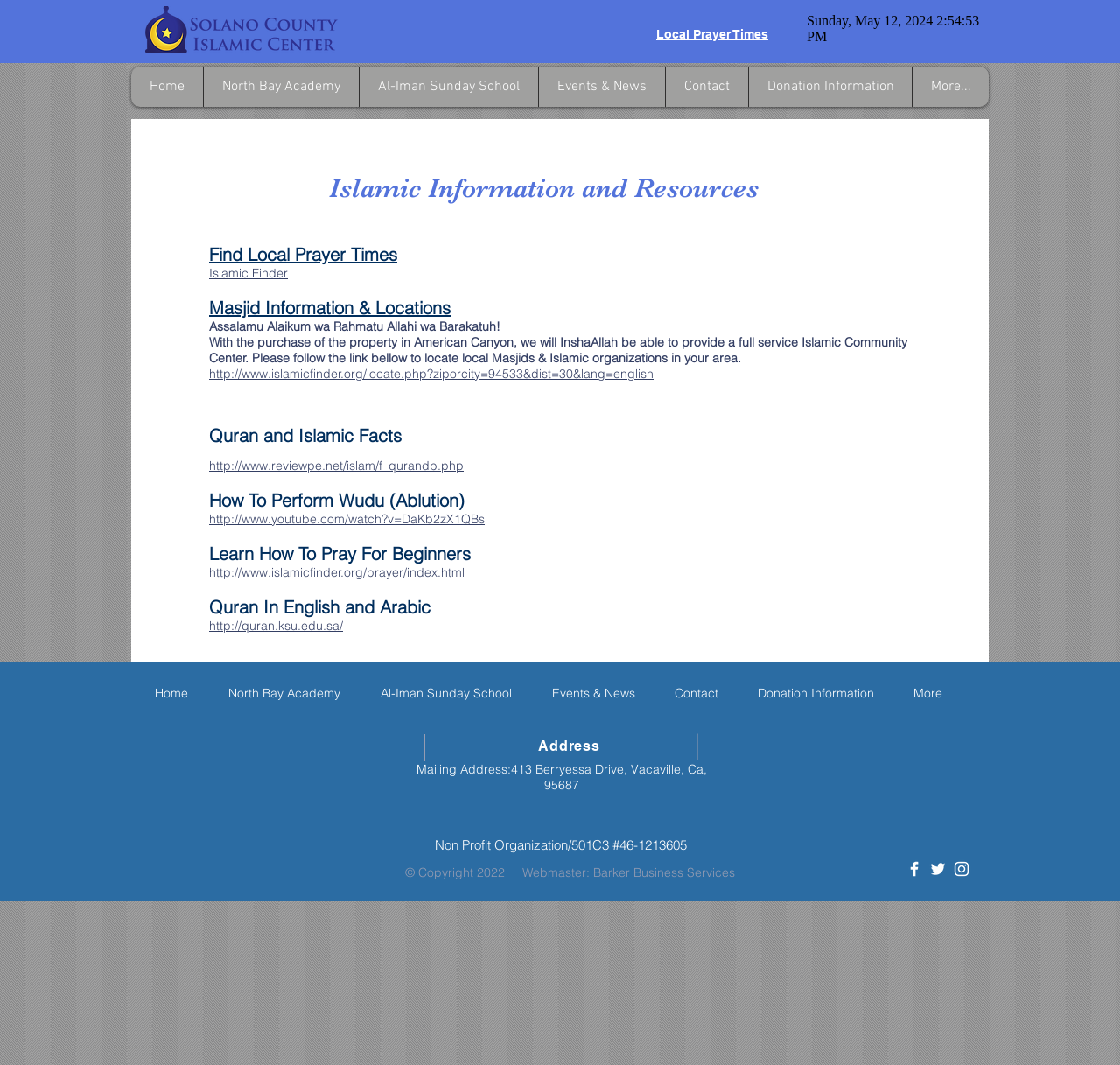Could you indicate the bounding box coordinates of the region to click in order to complete this instruction: "Find Islamic Finder".

[0.187, 0.249, 0.257, 0.264]